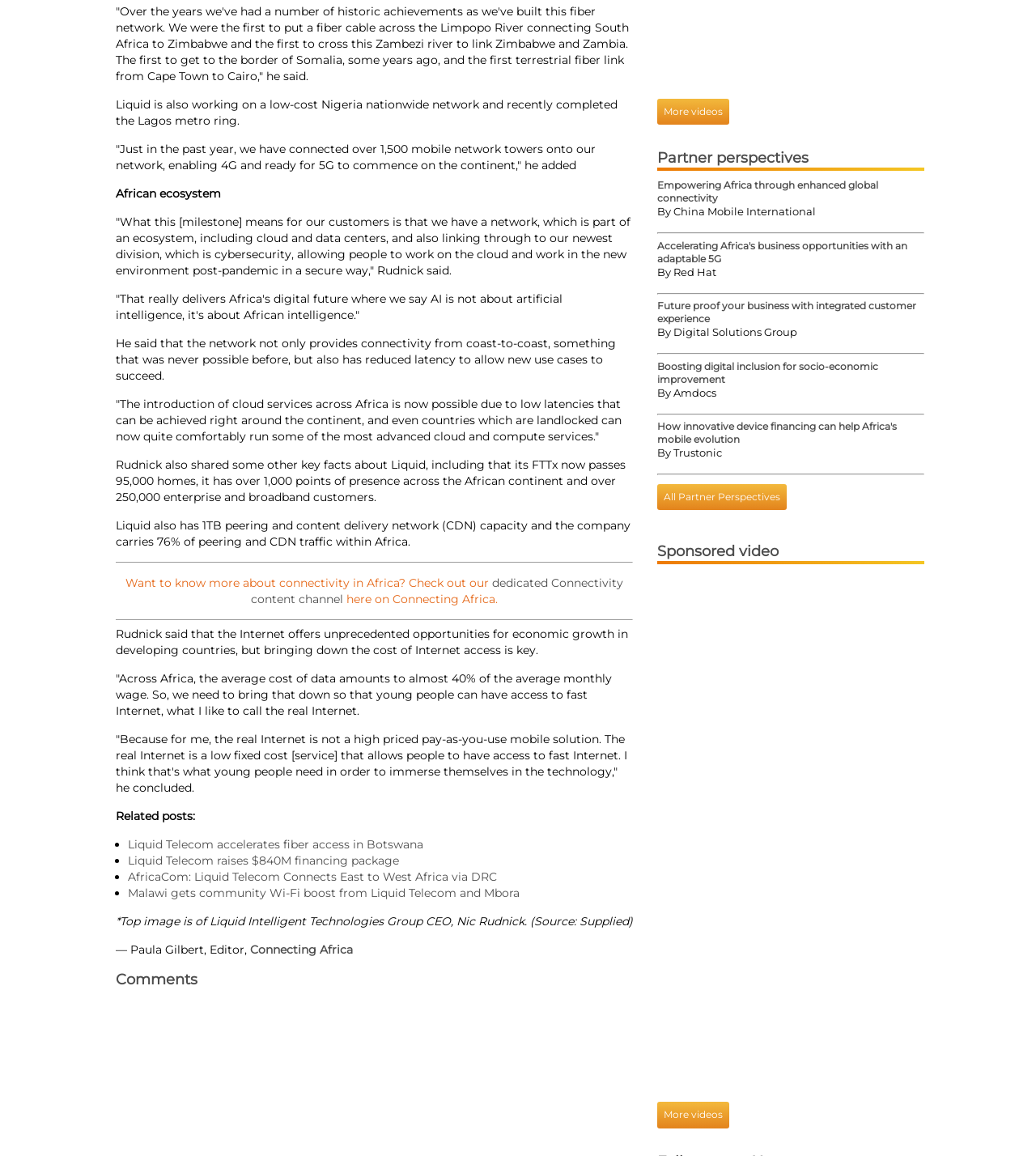Who is the CEO of Liquid Intelligent Technologies Group?
Provide an in-depth answer to the question, covering all aspects.

I found the answer by reading the text 'Top image is of Liquid Intelligent Technologies Group CEO, Nic Rudnick.' which is located at the bottom of the webpage.